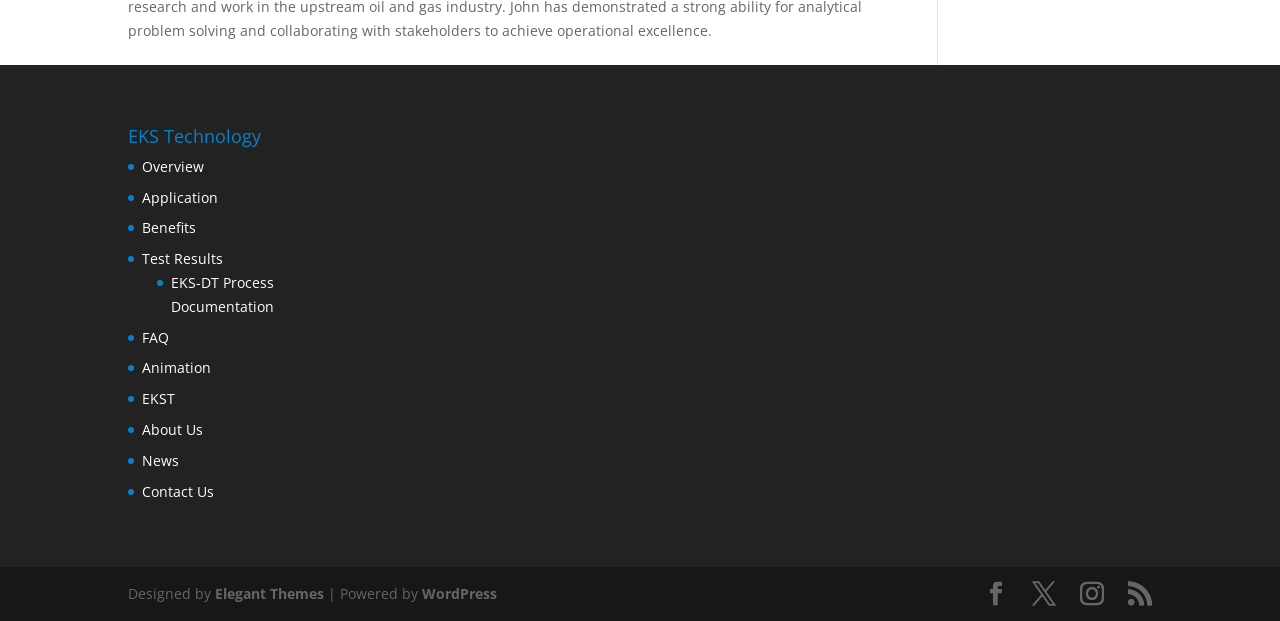Identify the bounding box of the UI component described as: "Contact Us".

[0.111, 0.776, 0.167, 0.806]